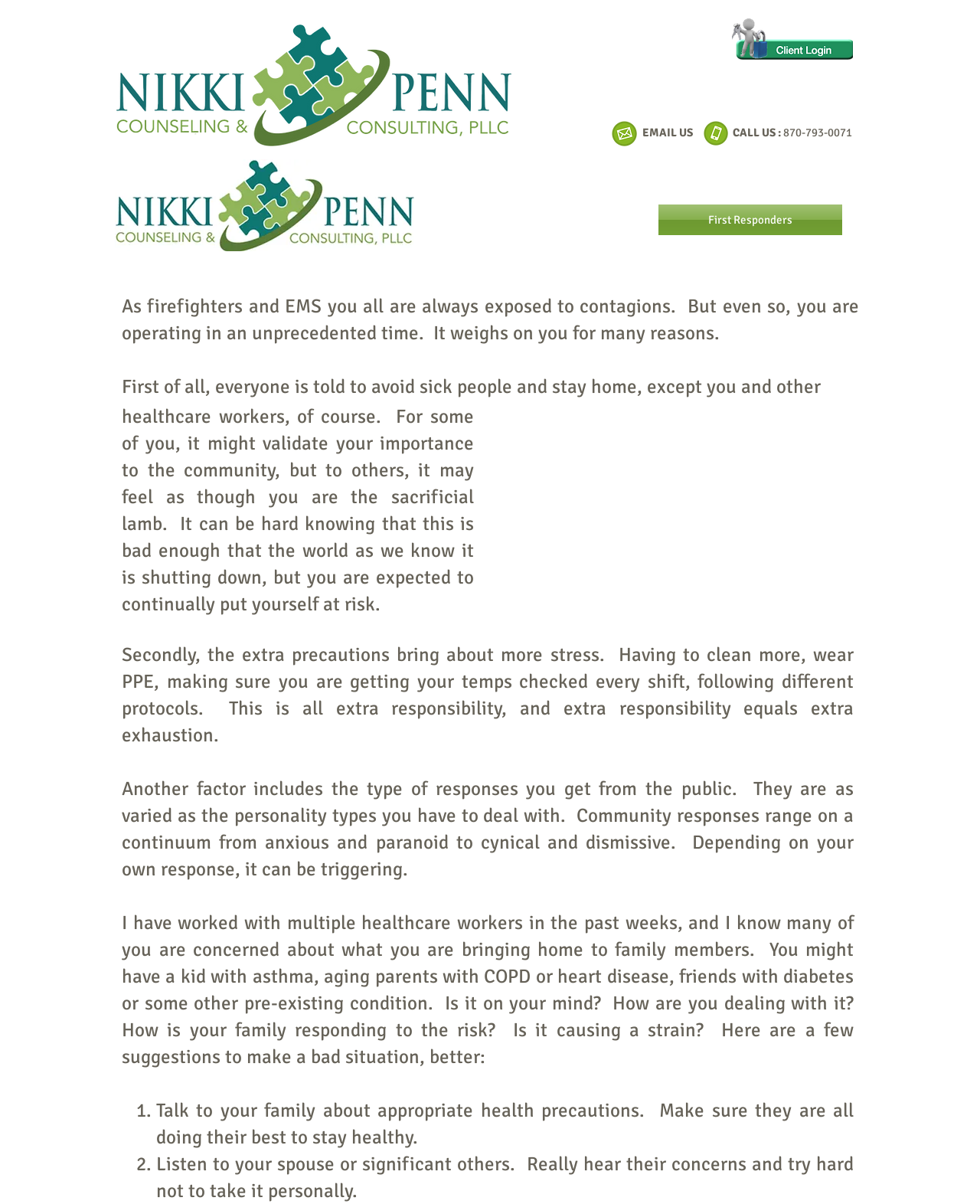What is the profession being discussed?
Look at the screenshot and provide an in-depth answer.

Based on the text content, it is clear that the profession being discussed is First Responders, specifically firefighters and EMS, as they are mentioned in the context of dealing with stress related to Covid.